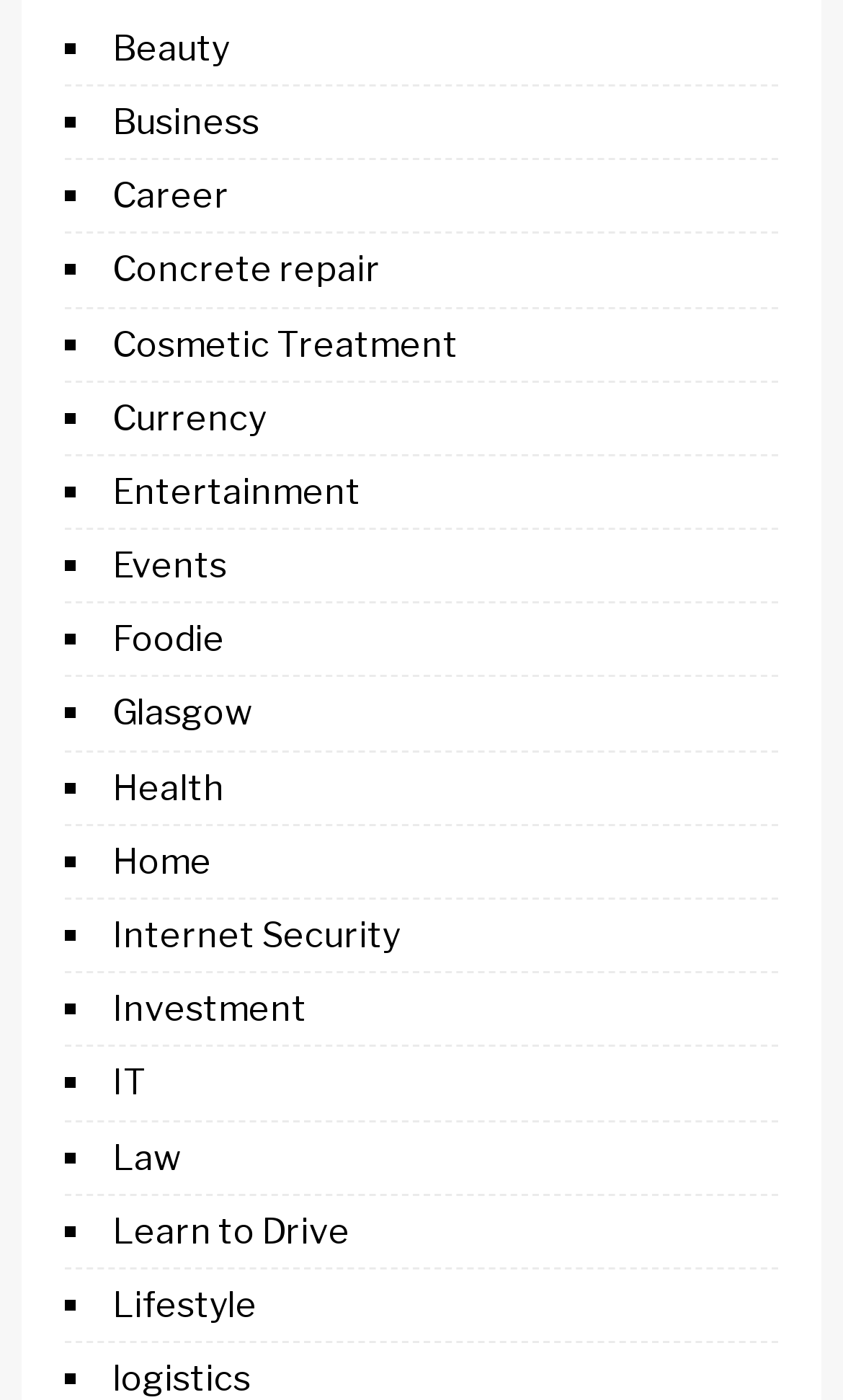Please examine the image and answer the question with a detailed explanation:
What is the first category listed?

I looked at the first link on the webpage and found that it is labeled as 'Beauty'.